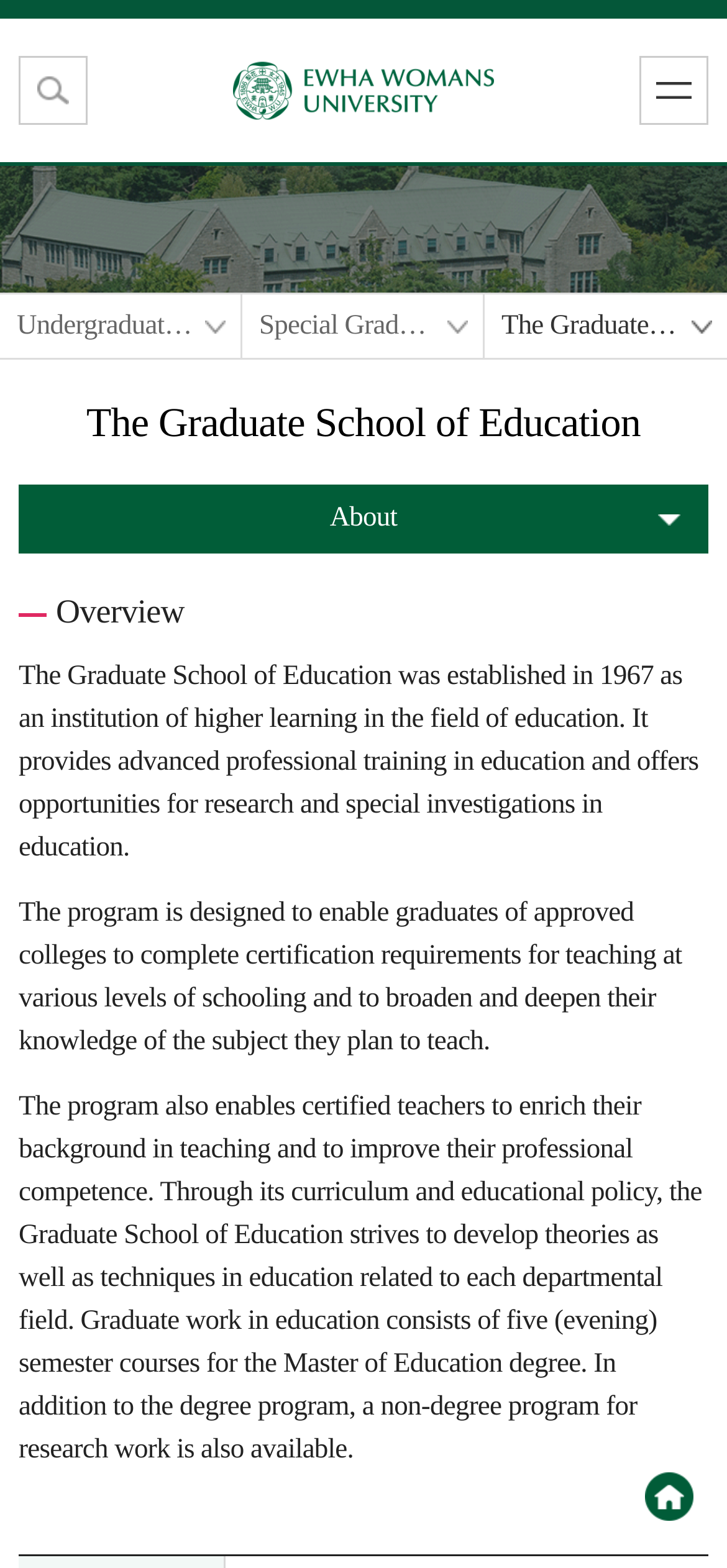Locate the coordinates of the bounding box for the clickable region that fulfills this instruction: "go to Undergraduate/Graduate page".

[0.0, 0.188, 0.331, 0.228]